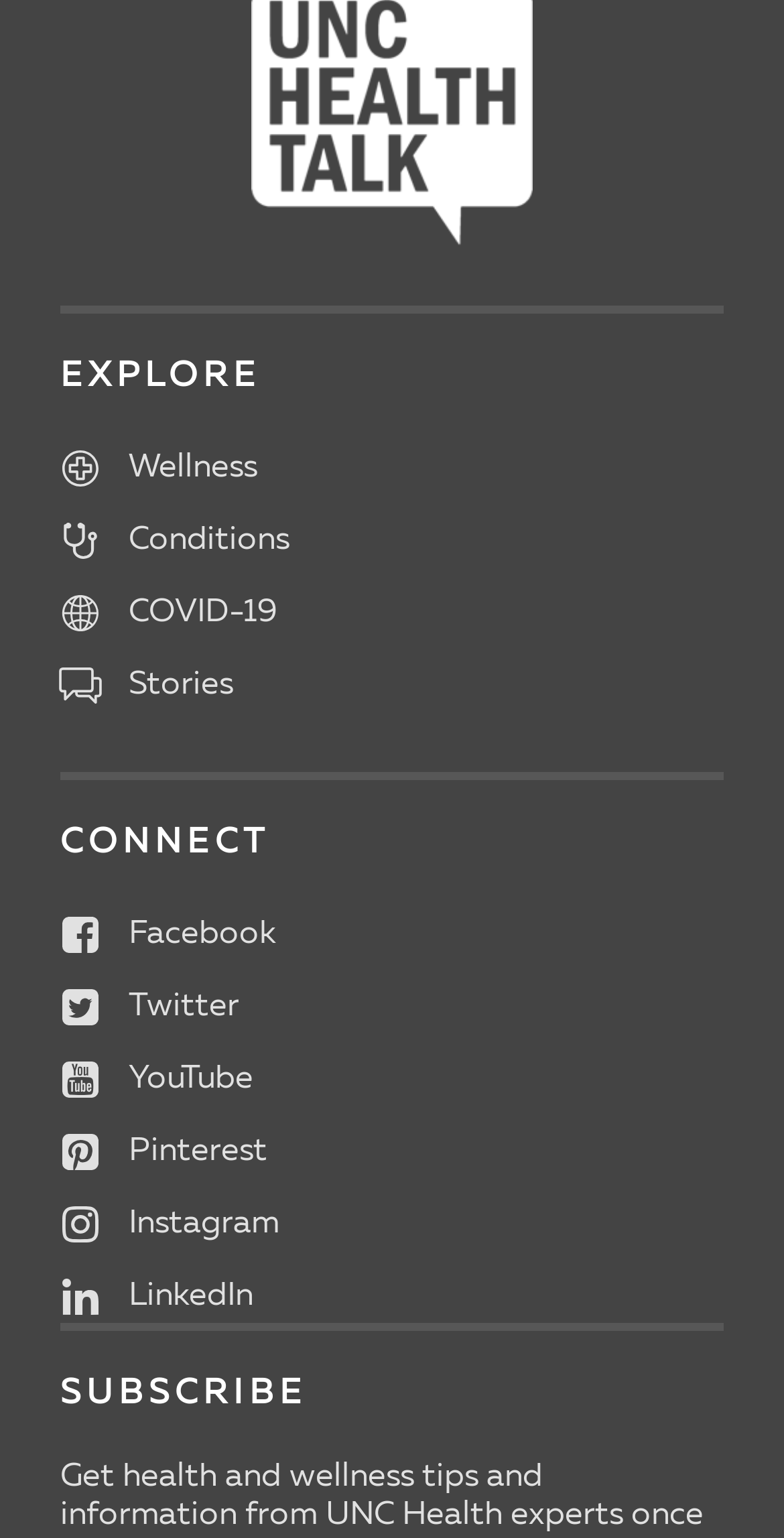Please identify the coordinates of the bounding box for the clickable region that will accomplish this instruction: "Visit Facebook page".

[0.077, 0.598, 0.351, 0.619]